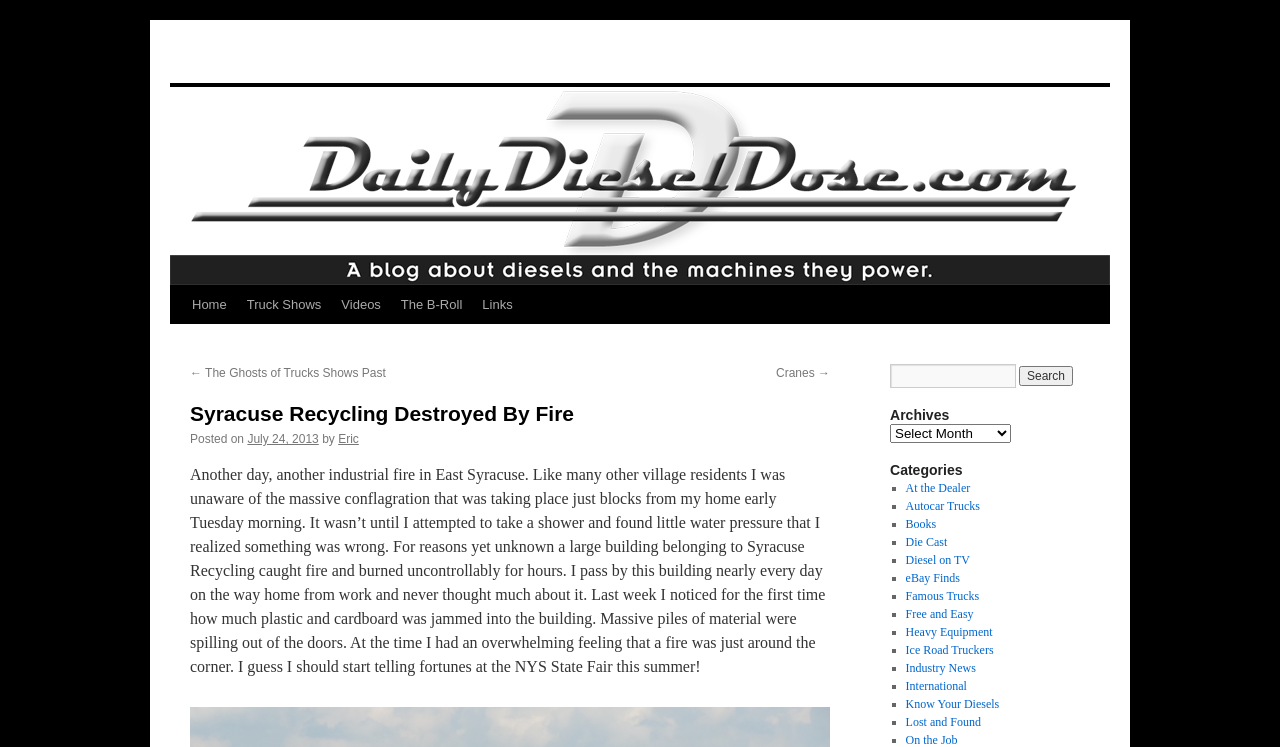Pinpoint the bounding box coordinates of the clickable area needed to execute the instruction: "View post from Ann Koplow". The coordinates should be specified as four float numbers between 0 and 1, i.e., [left, top, right, bottom].

None